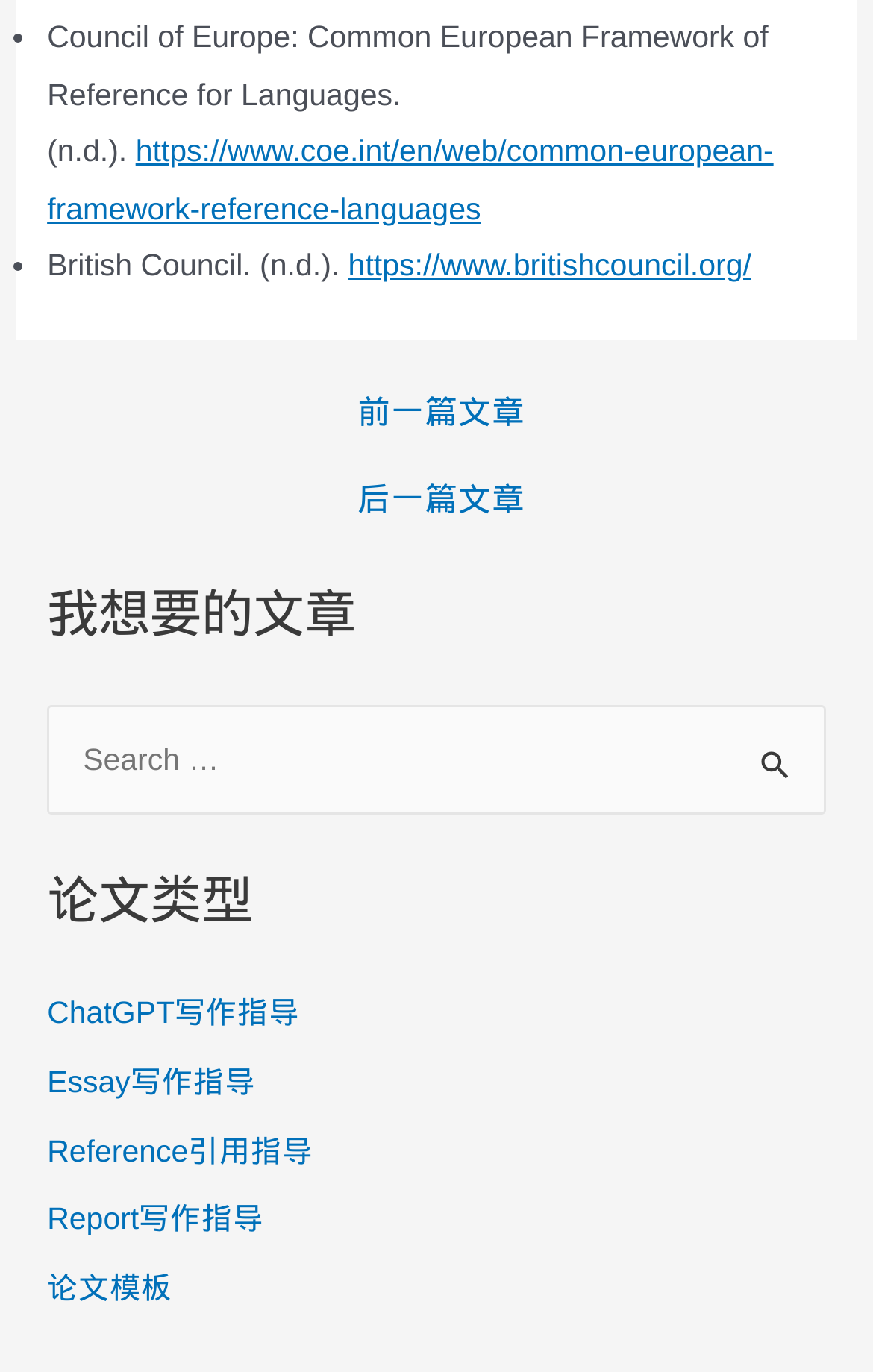Determine the bounding box coordinates for the element that should be clicked to follow this instruction: "go to previous article". The coordinates should be given as four float numbers between 0 and 1, in the format [left, top, right, bottom].

[0.024, 0.291, 0.986, 0.315]